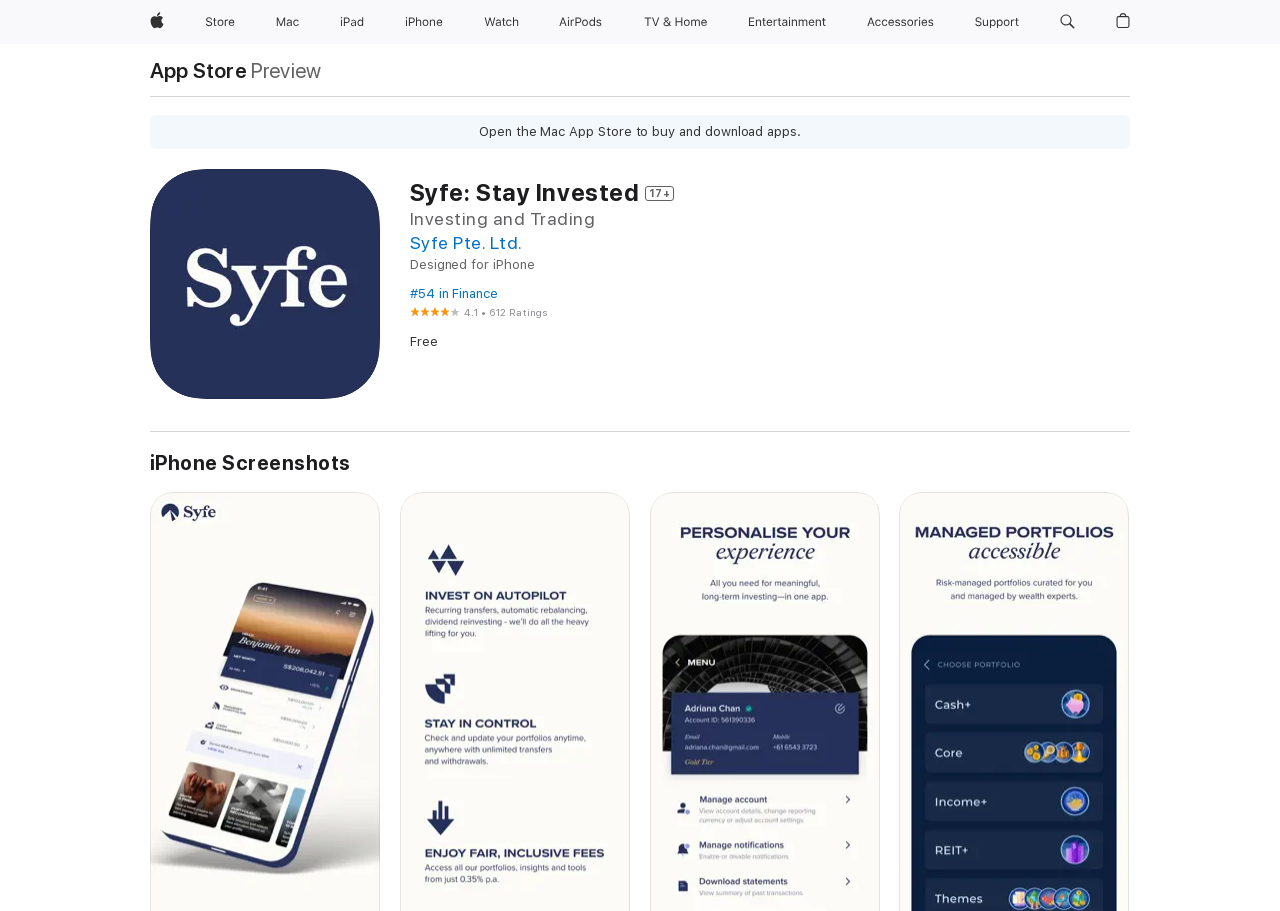Find the bounding box coordinates of the element's region that should be clicked in order to follow the given instruction: "View iPhone Screenshots". The coordinates should consist of four float numbers between 0 and 1, i.e., [left, top, right, bottom].

[0.117, 0.495, 0.883, 0.521]